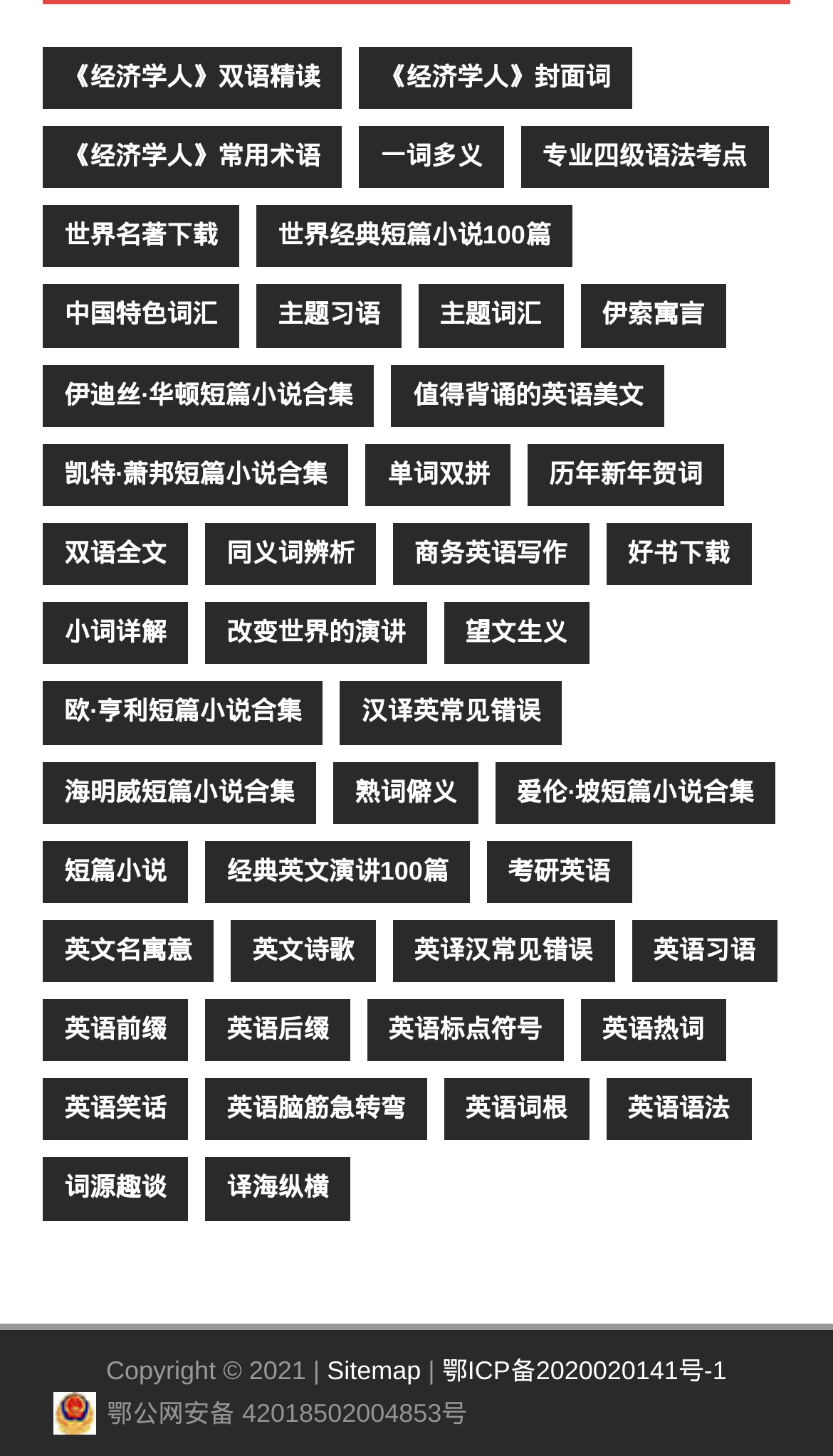Provide a one-word or brief phrase answer to the question:
What is the topic of the webpage?

English learning